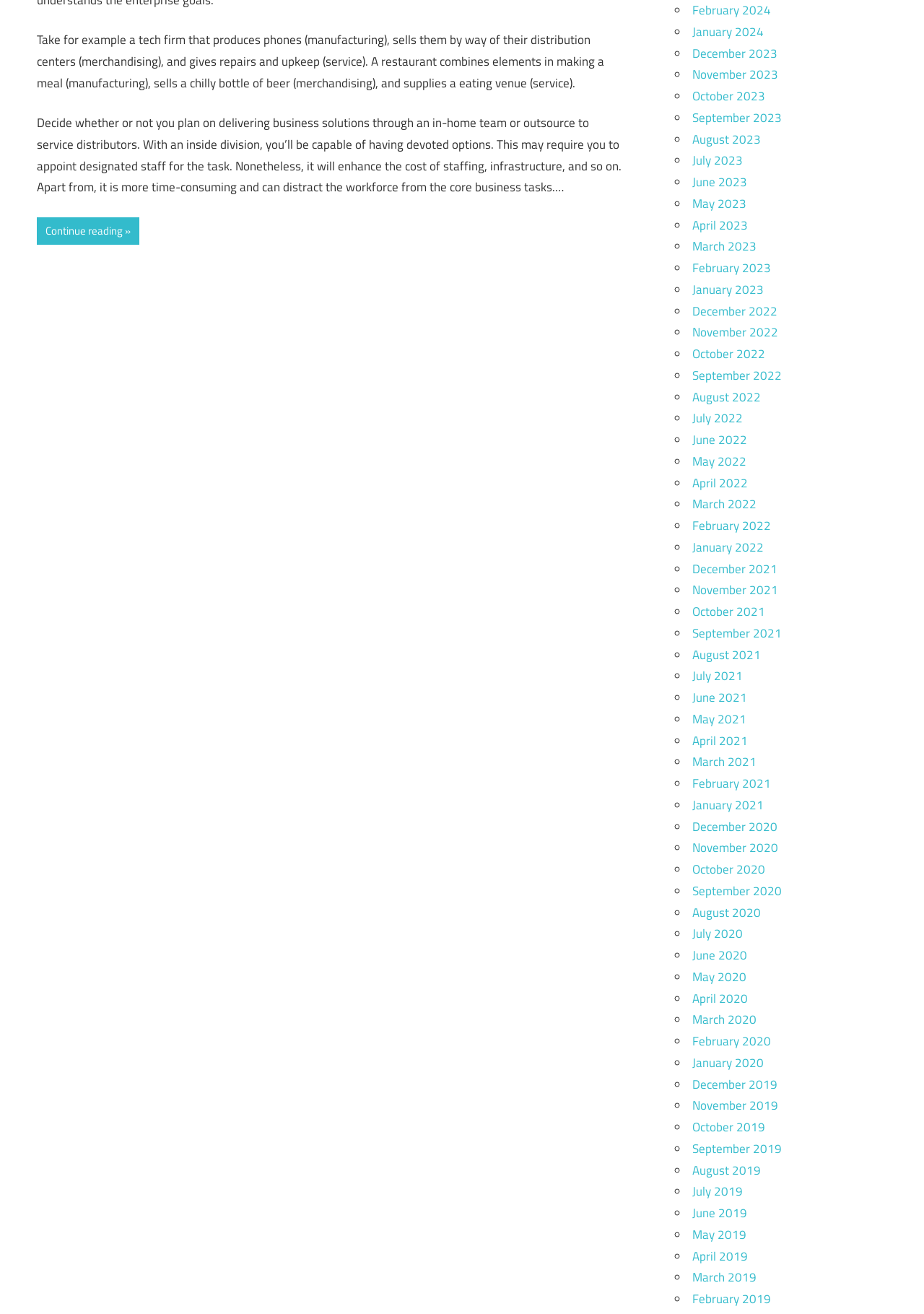Use one word or a short phrase to answer the question provided: 
What type of business is used as an example in the first paragraph?

Tech firm